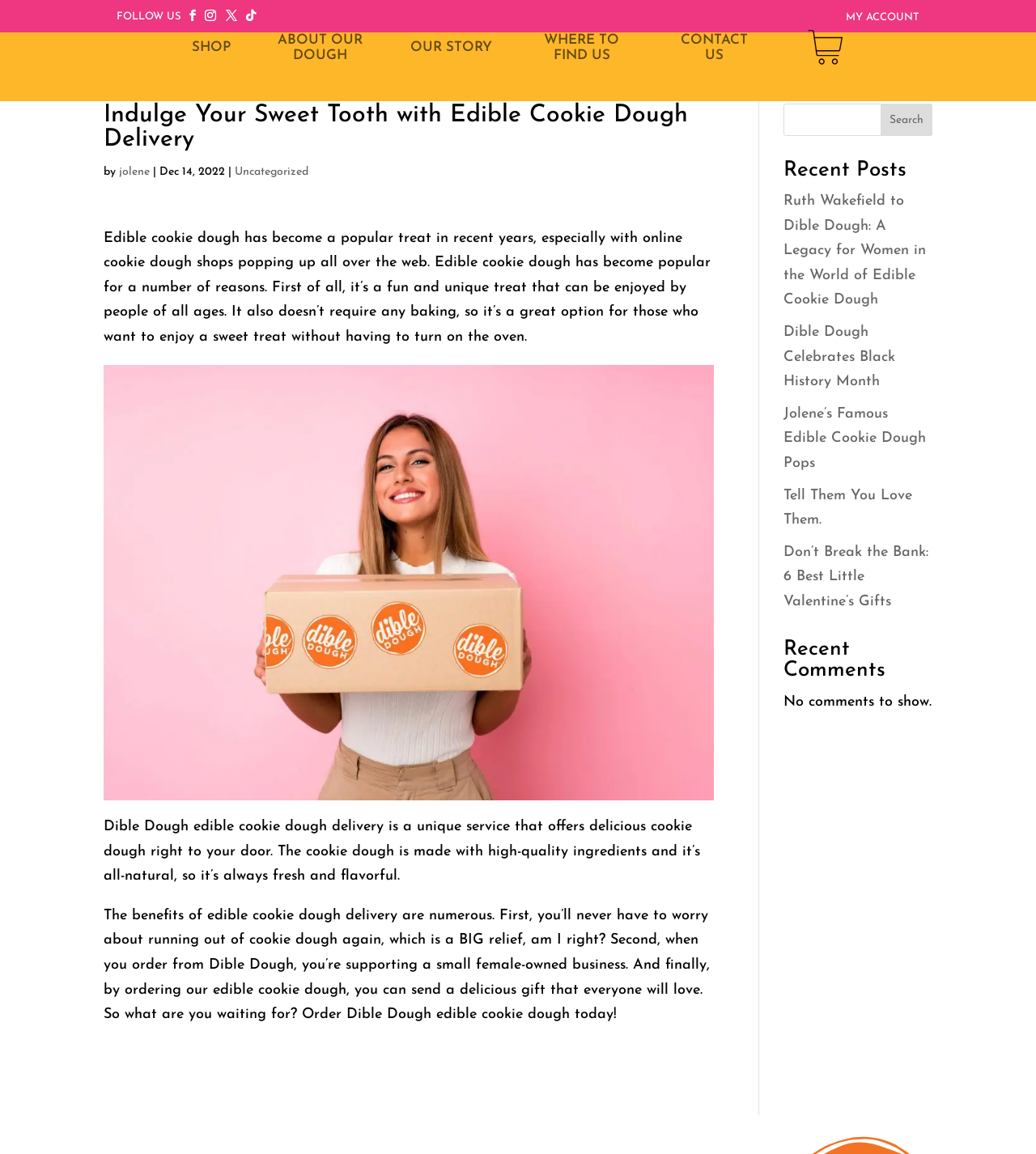Determine the bounding box coordinates for the UI element with the following description: "parent_node: Search name="s"". The coordinates should be four float numbers between 0 and 1, represented as [left, top, right, bottom].

[0.756, 0.09, 0.9, 0.118]